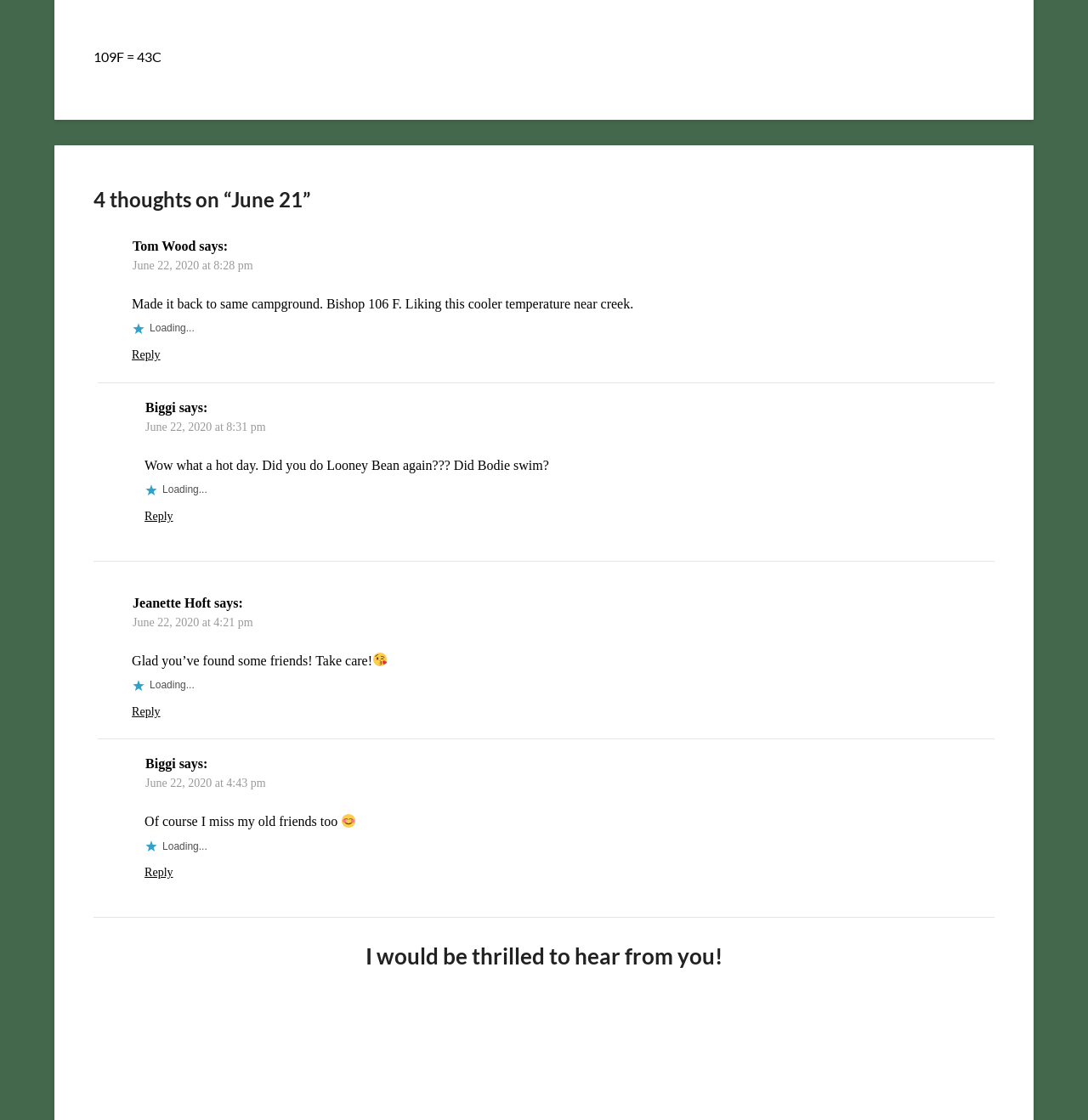Extract the bounding box for the UI element that matches this description: "April 7, 2015".

None